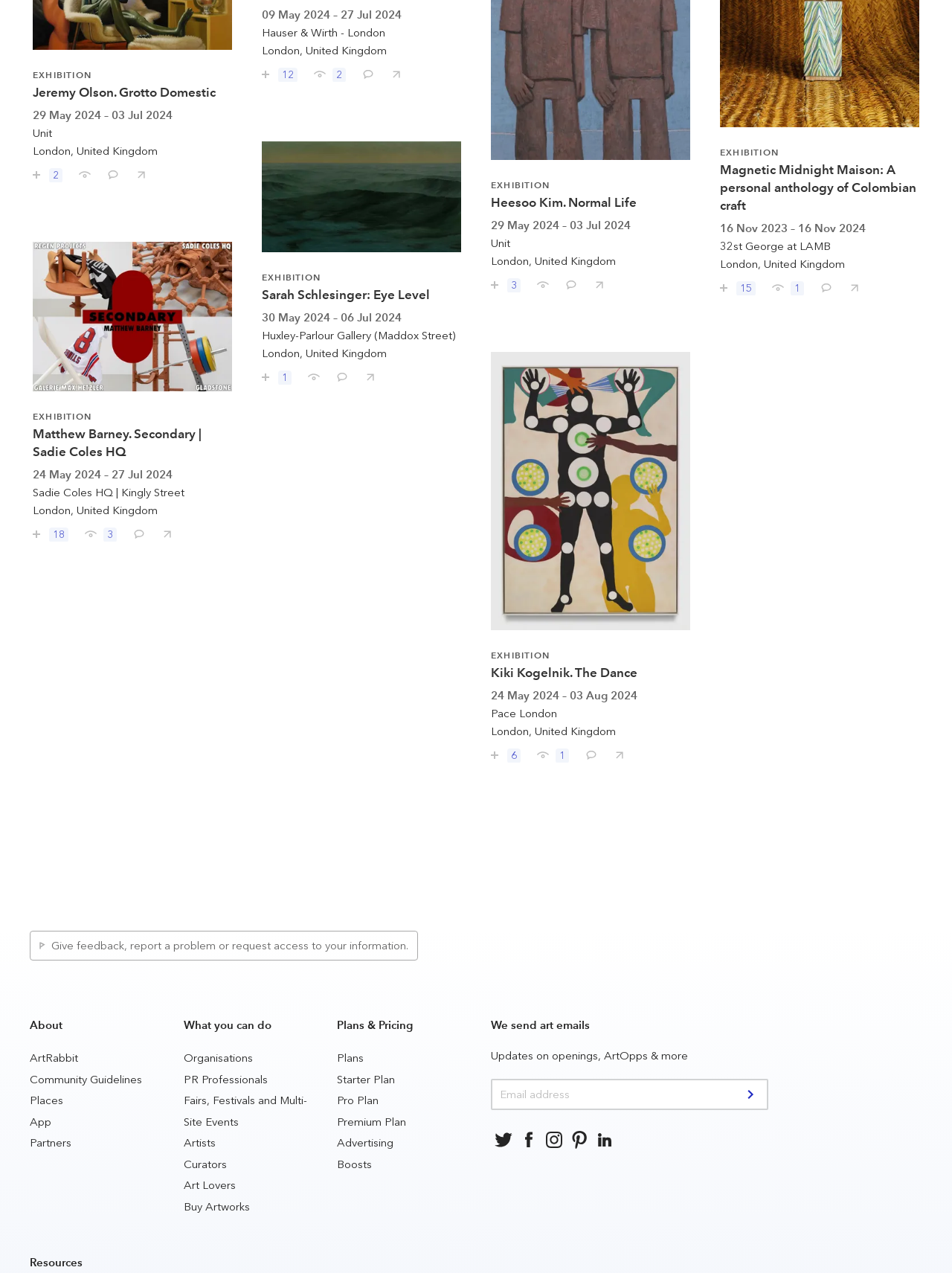What is the name of the artist associated with the third exhibition?
Based on the visual, give a brief answer using one word or a short phrase.

Sarah Schlesinger